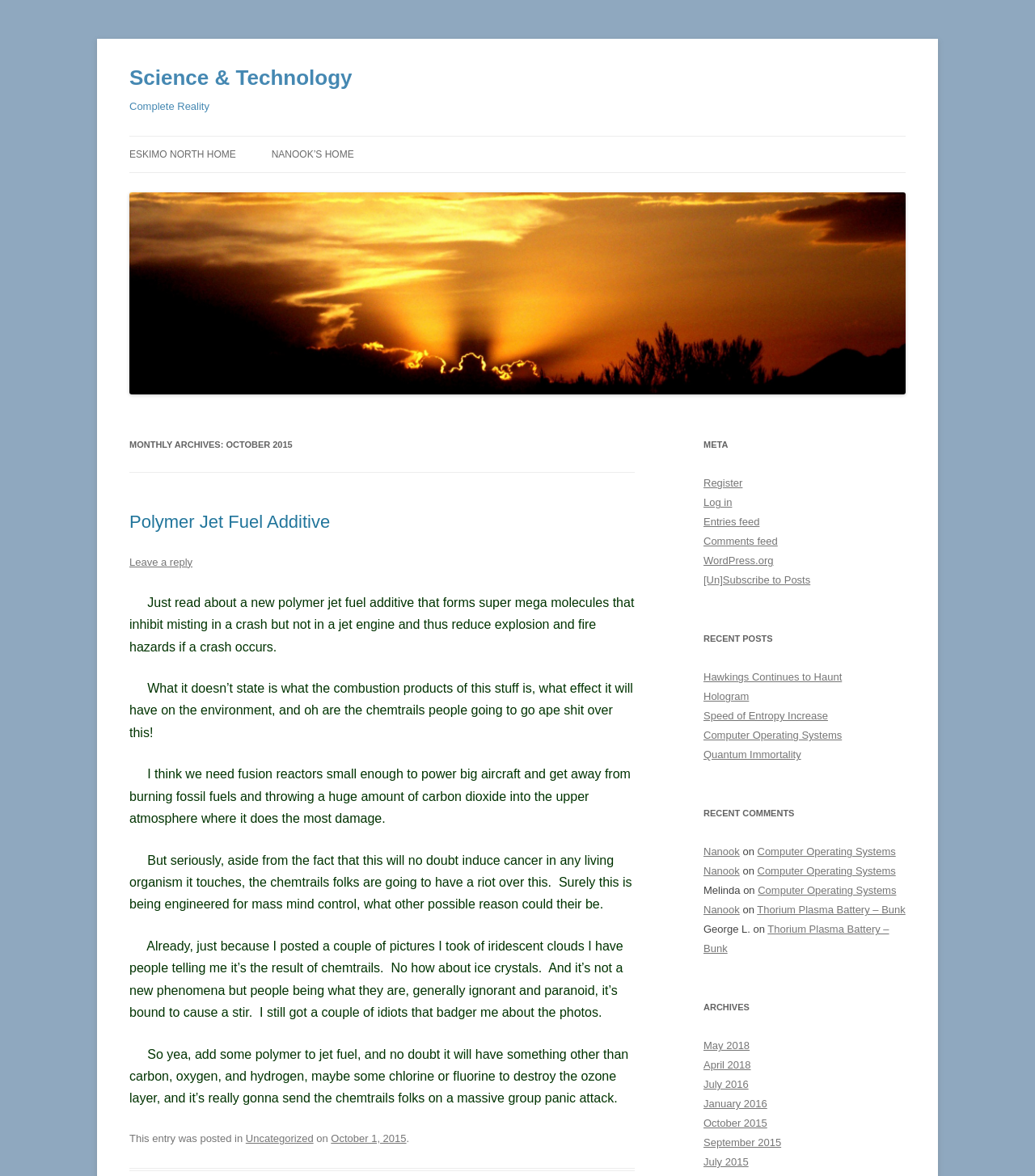Locate the bounding box coordinates of the element's region that should be clicked to carry out the following instruction: "Check the 'RECENT COMMENTS' section". The coordinates need to be four float numbers between 0 and 1, i.e., [left, top, right, bottom].

[0.68, 0.683, 0.875, 0.7]